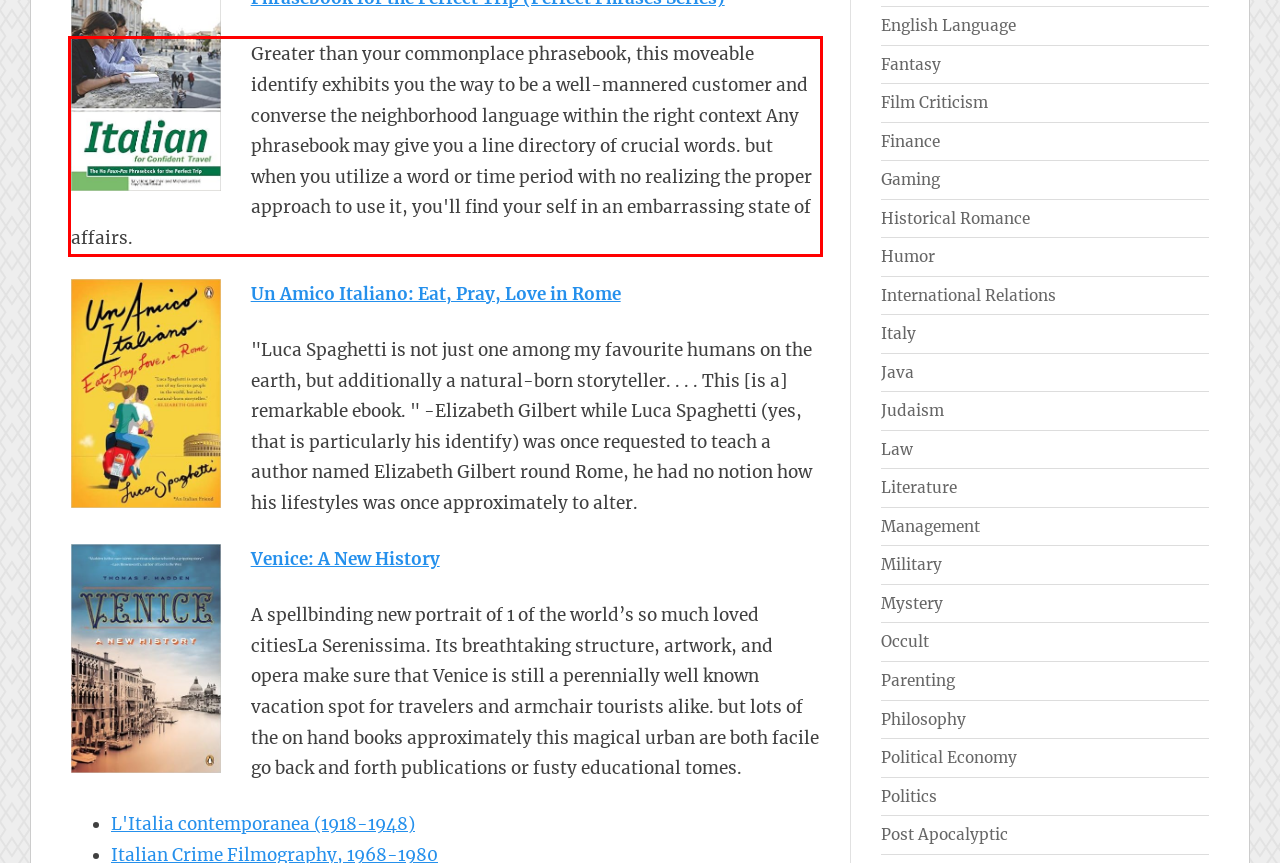Please recognize and transcribe the text located inside the red bounding box in the webpage image.

Greater than your commonplace phrasebook, this moveable identify exhibits you the way to be a well-mannered customer and converse the neighborhood language within the right context Any phrasebook may give you a line directory of crucial words. but when you utilize a word or time period with no realizing the proper approach to use it, you'll find your self in an embarrassing state of affairs.